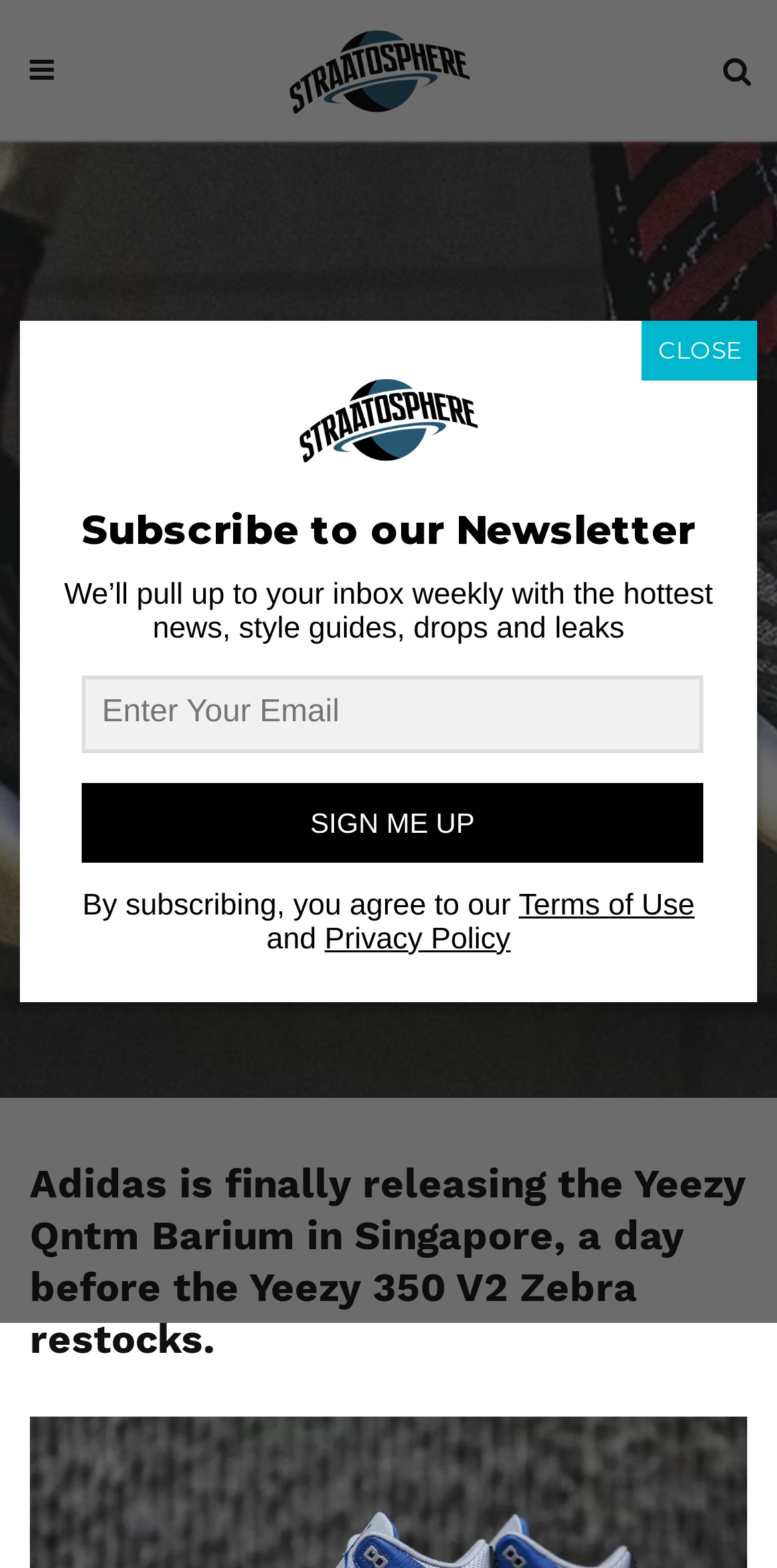What is the purpose of the dialog box?
From the details in the image, provide a complete and detailed answer to the question.

I inferred the purpose of the dialog box by looking at the text 'Subscribe to our Newsletter' and the presence of a textbox to enter an email address and a button to sign up.